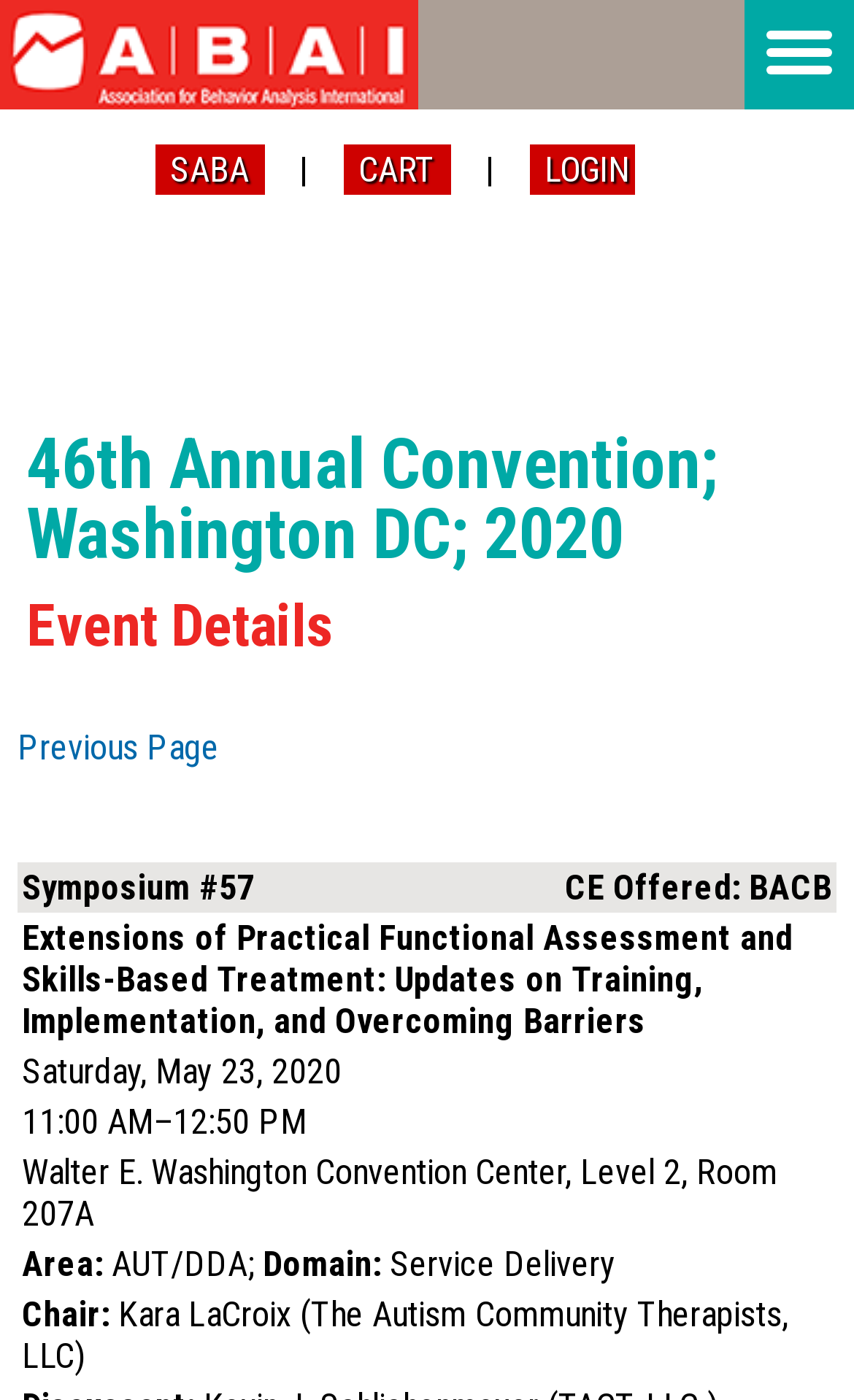What is the location of the event?
Answer briefly with a single word or phrase based on the image.

Walter E. Washington Convention Center